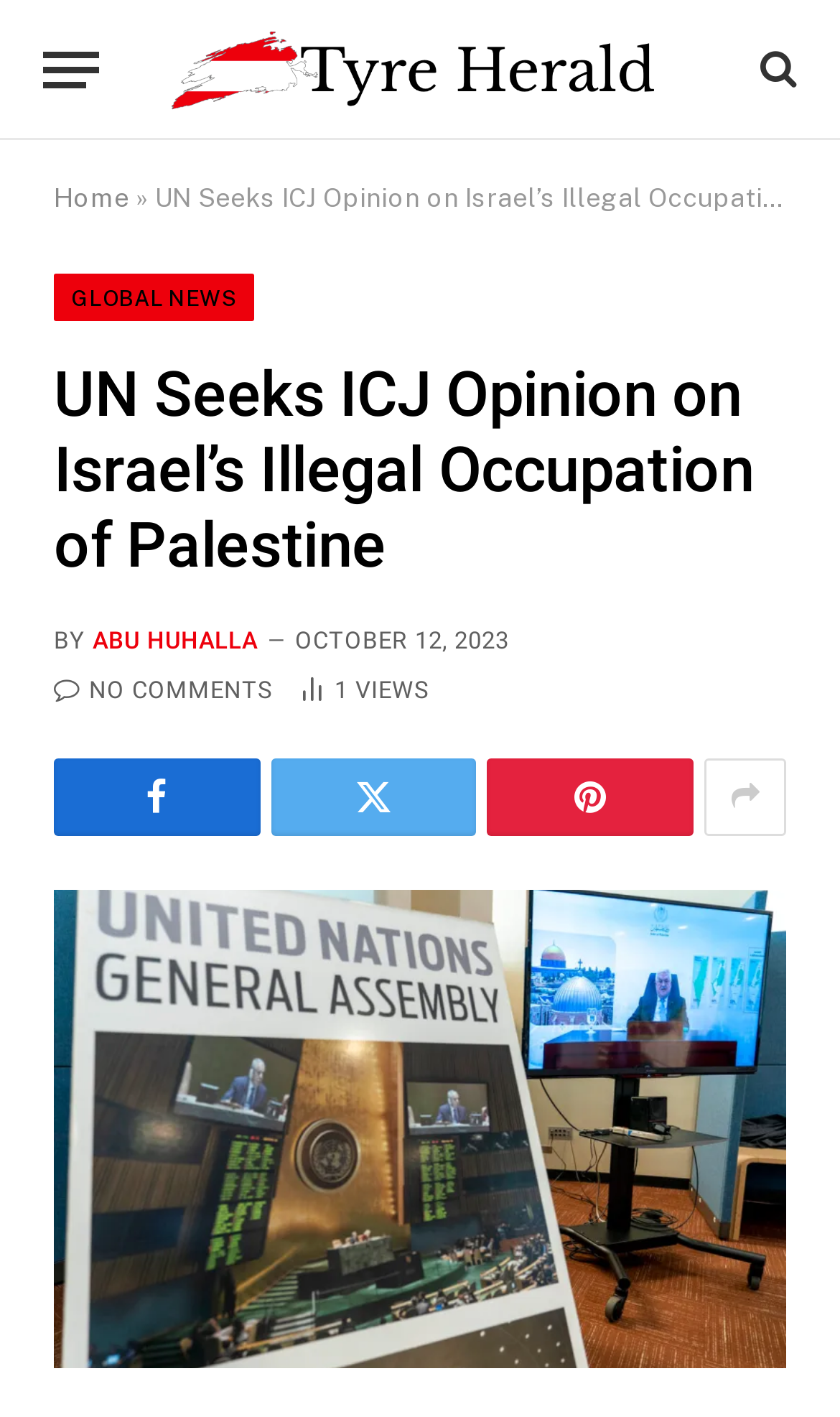Give a short answer using one word or phrase for the question:
What is the name of the news website?

Tyre Herald